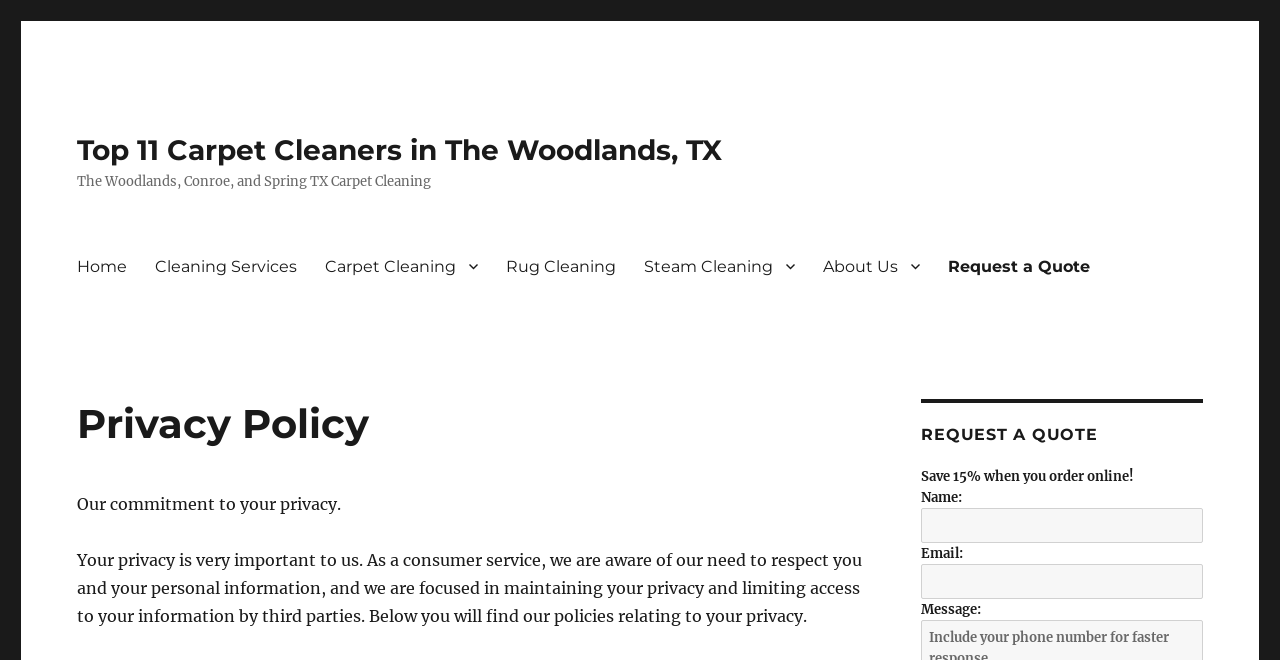What is the company's stance on privacy?
Please give a well-detailed answer to the question.

The webpage has a section dedicated to the company's privacy policy, which states that 'Your privacy is very important to us' and that they are 'focused in maintaining your privacy and limiting access to your information by third parties'. This suggests that the company is respectful of users' privacy.